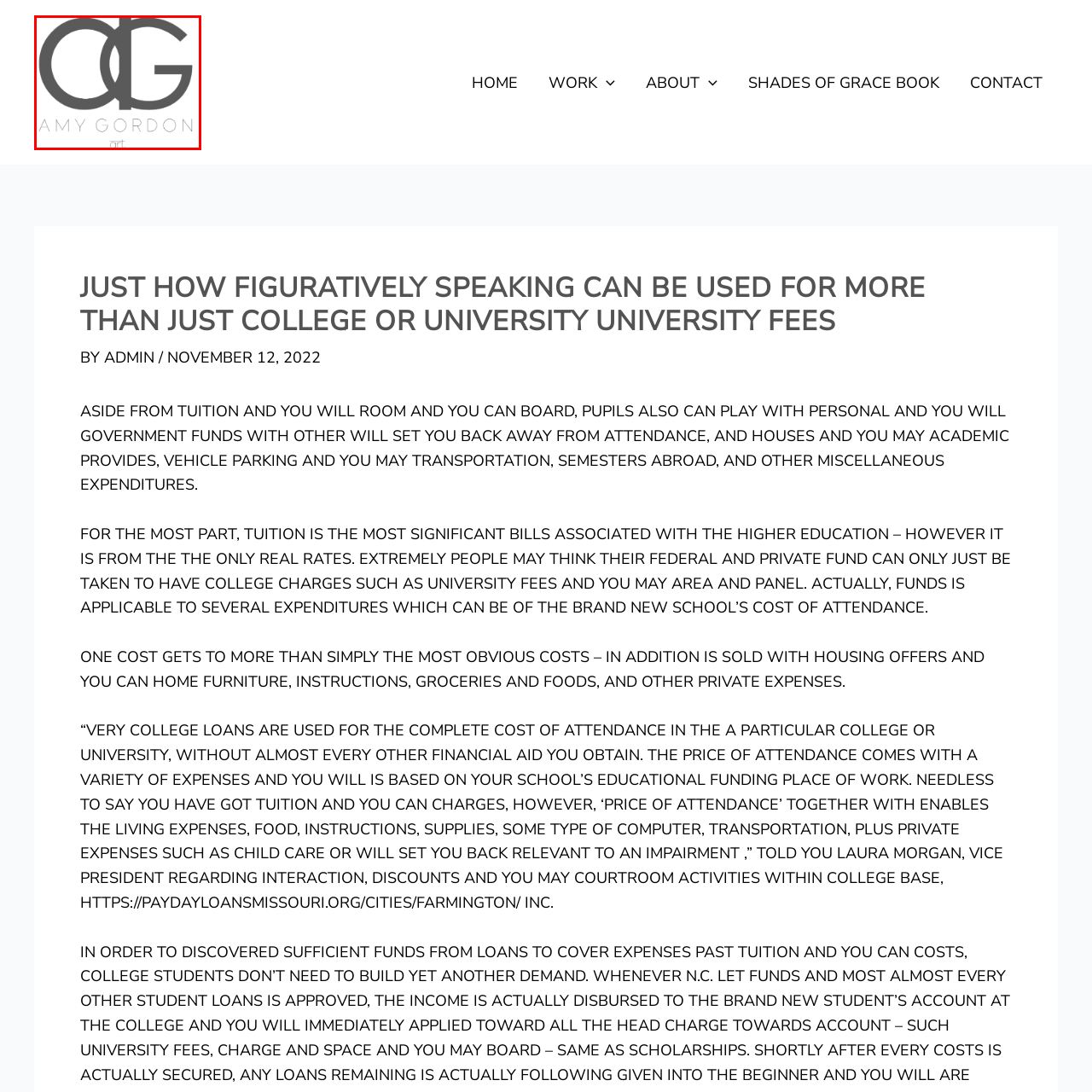Craft a detailed and vivid caption for the image that is highlighted by the red frame.

The image features a stylized logo for "Amy Gordon Art," showcasing the initials "AG" creatively intertwined in a modern, minimalist design. The logo is predominantly rendered in a sleek gray hue, underlining a contemporary aesthetic. Below the initials, the full name "AMY GORDON" is elegantly displayed, with the word "art" in smaller text, signifying the artistic focus of the brand. This design reflects a professional yet approachable identity, suitable for an artist looking to convey sophistication and creativity.